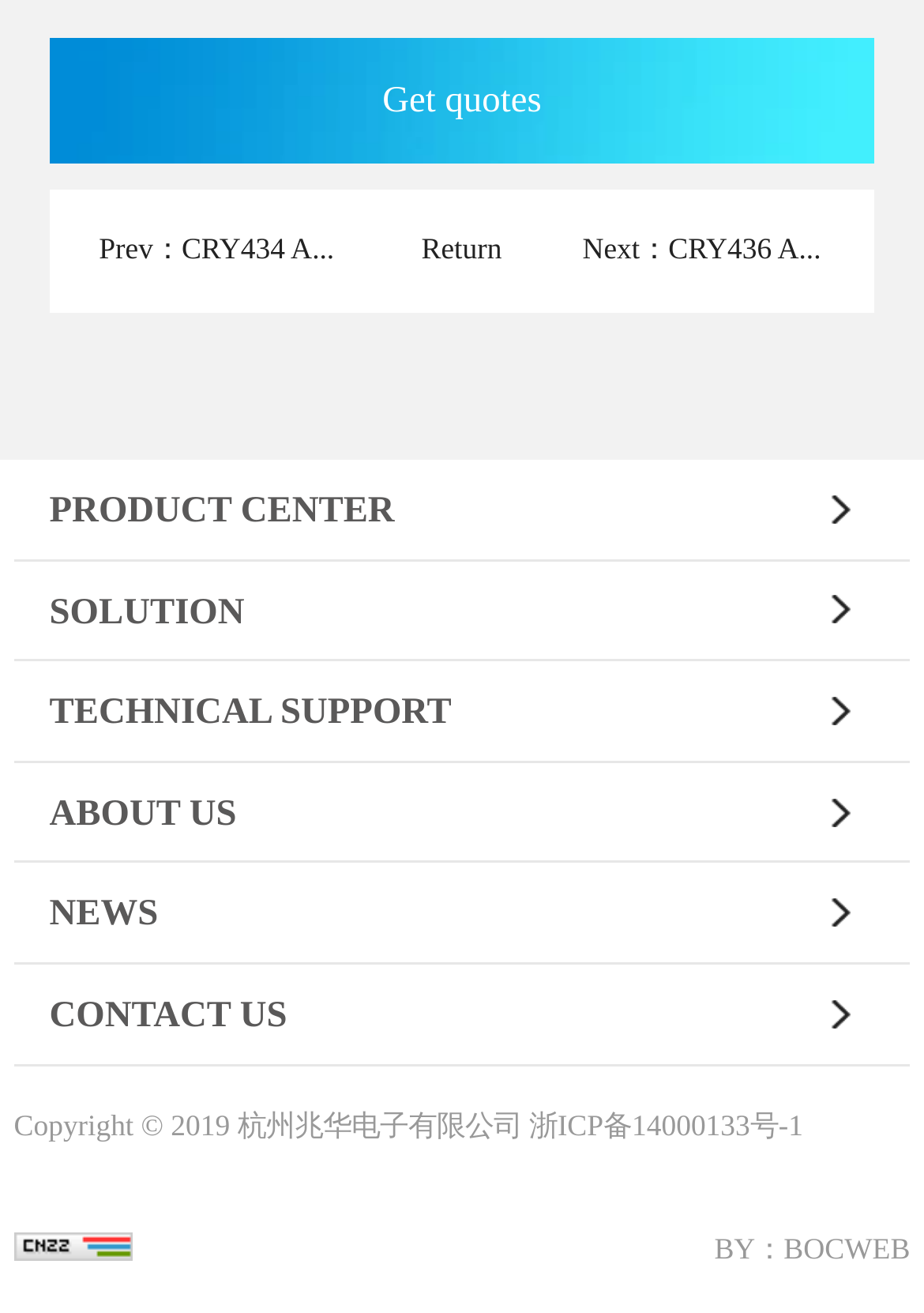Ascertain the bounding box coordinates for the UI element detailed here: "NEWS". The coordinates should be provided as [left, top, right, bottom] with each value being a float between 0 and 1.

[0.053, 0.681, 0.171, 0.712]